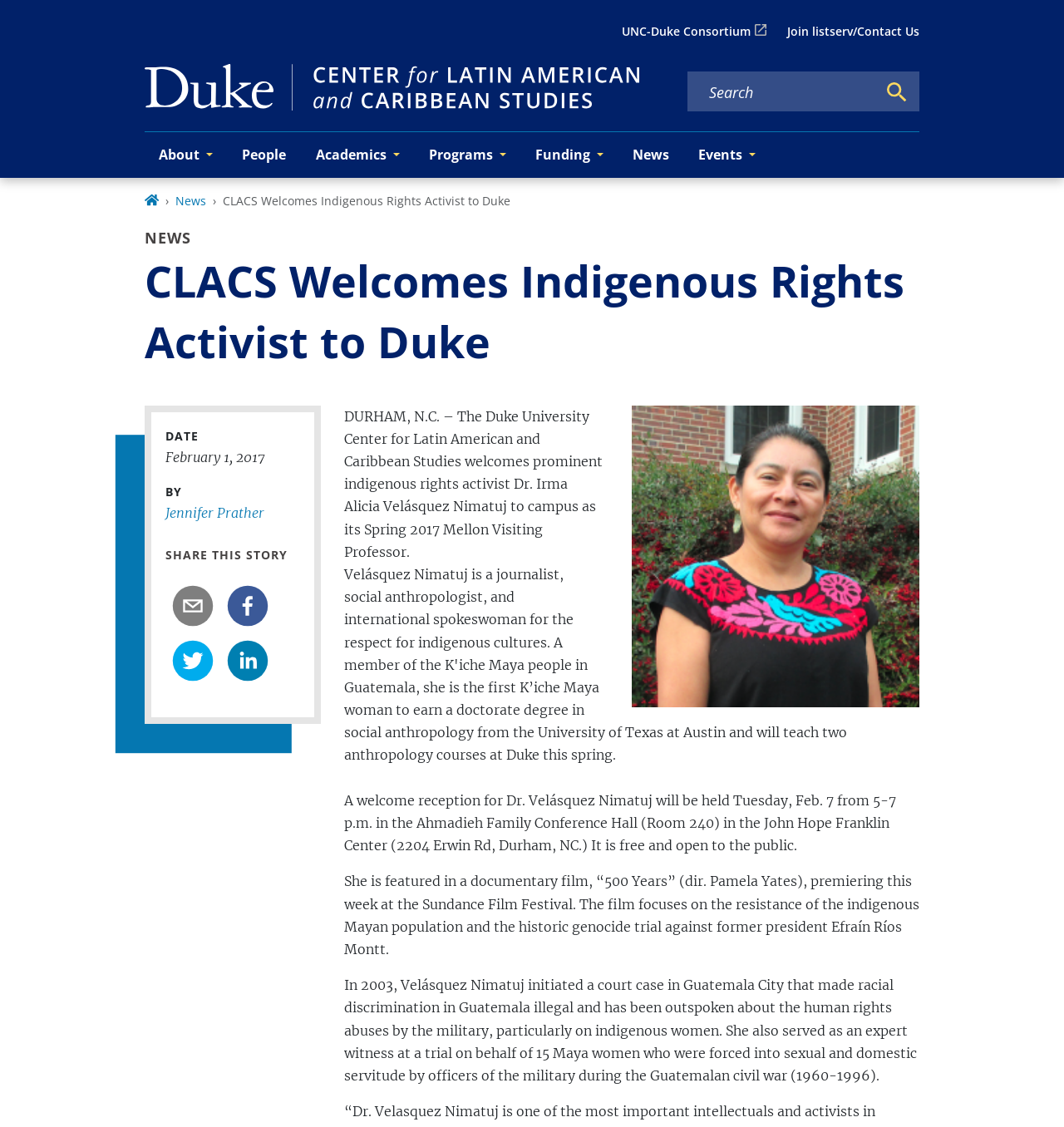Identify the bounding box coordinates for the element you need to click to achieve the following task: "Visit the 'News' page". Provide the bounding box coordinates as four float numbers between 0 and 1, in the form [left, top, right, bottom].

[0.581, 0.117, 0.643, 0.158]